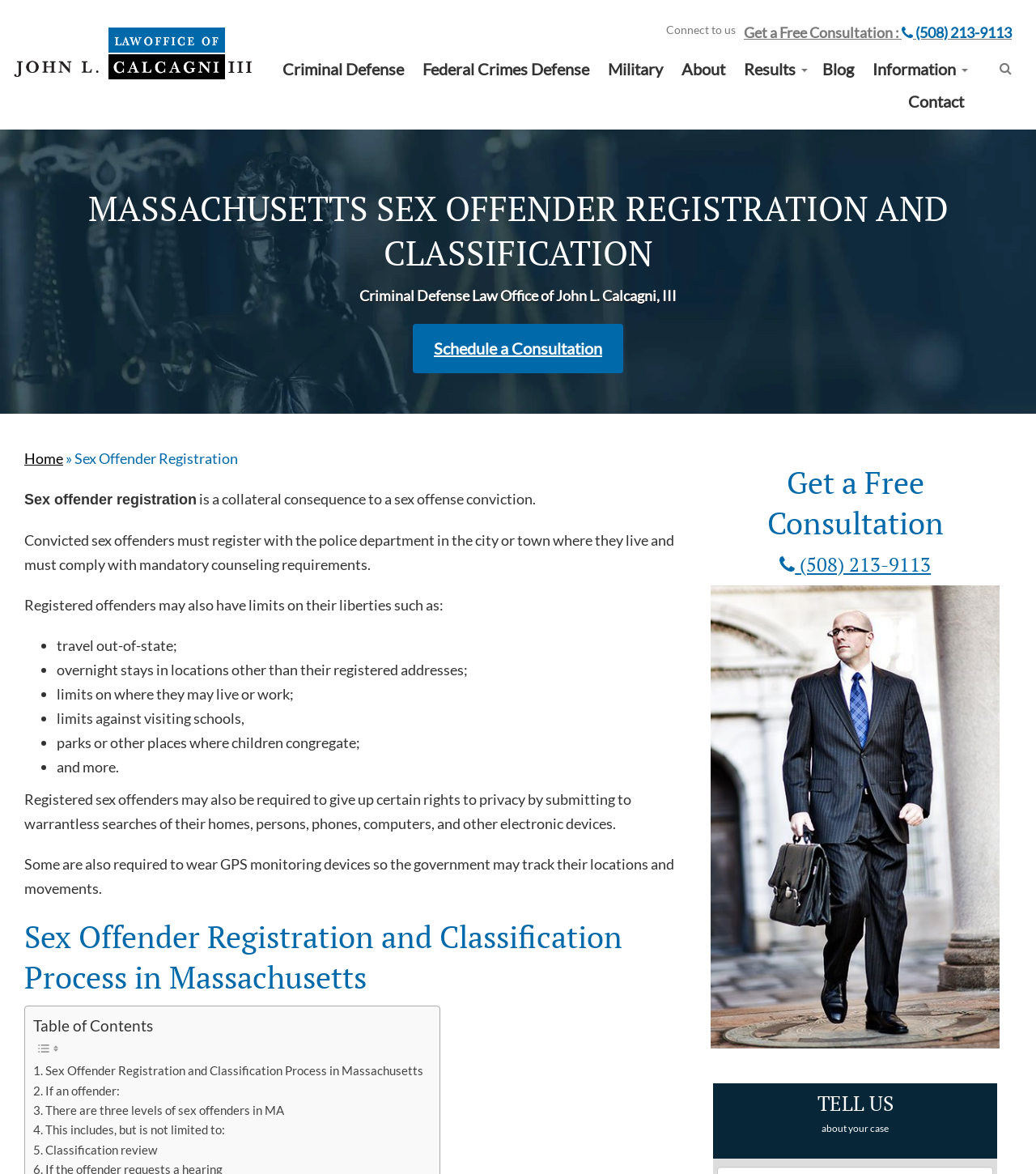Determine the bounding box coordinates of the element that should be clicked to execute the following command: "Read the blog".

[0.786, 0.045, 0.832, 0.072]